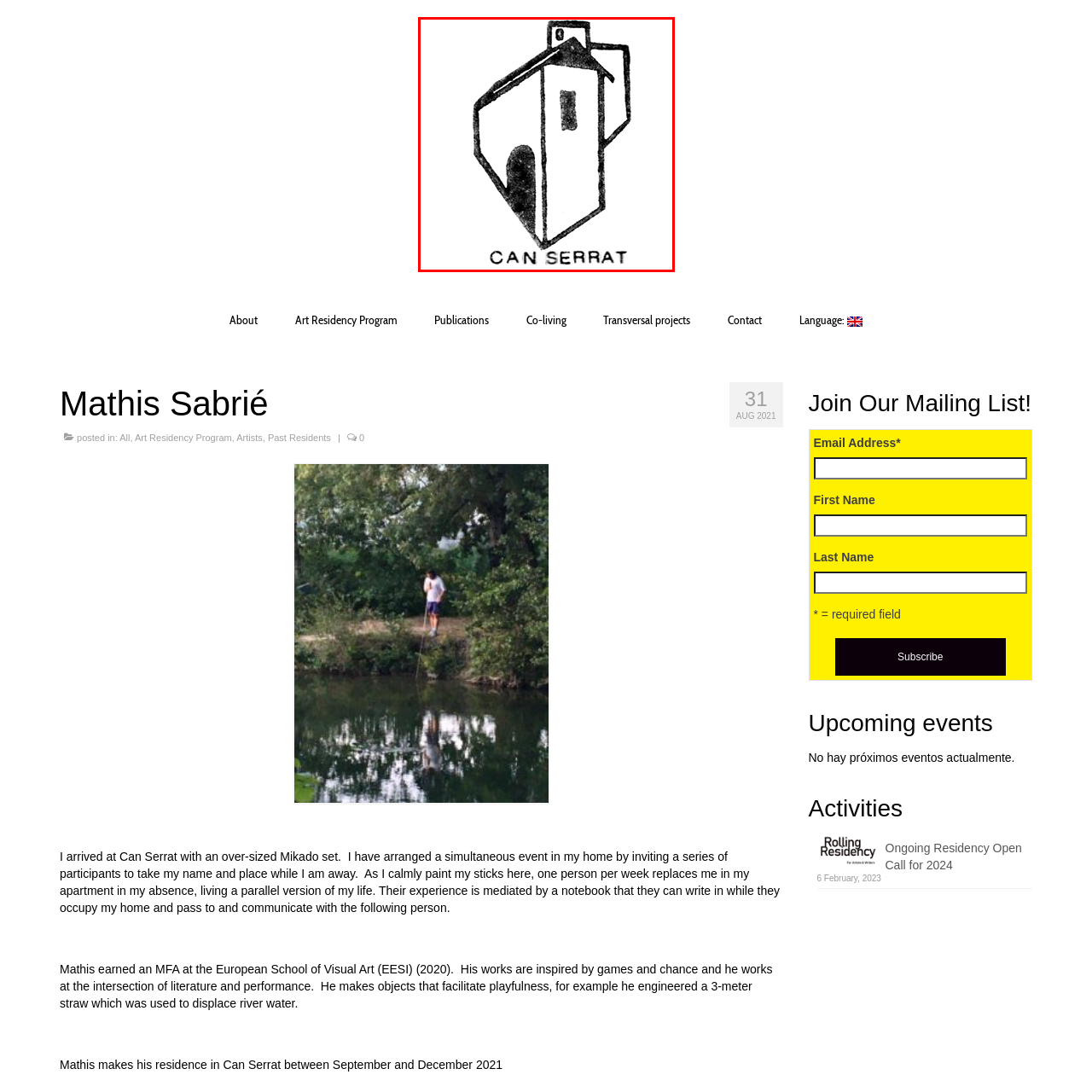Create a detailed description of the image enclosed by the red bounding box.

The image features a stylized logo for "Can Serrat," showcasing an abstract representation of a building. The design employs clean lines and geometric shapes, encapsulating the essence of this art residency space. Below the graphic, the name "CAN SERRAT" is prominently displayed in a bold, sans-serif font, enhancing its visual impact. This artistic symbol embodies the creative spirit and collaborative environment fostered at Can Serrat, inviting artists and visitors to engage with its unique programs and activities. The logo serves as a distinctive identifier for the residency, reflecting its commitment to supporting artistic exploration and innovation.